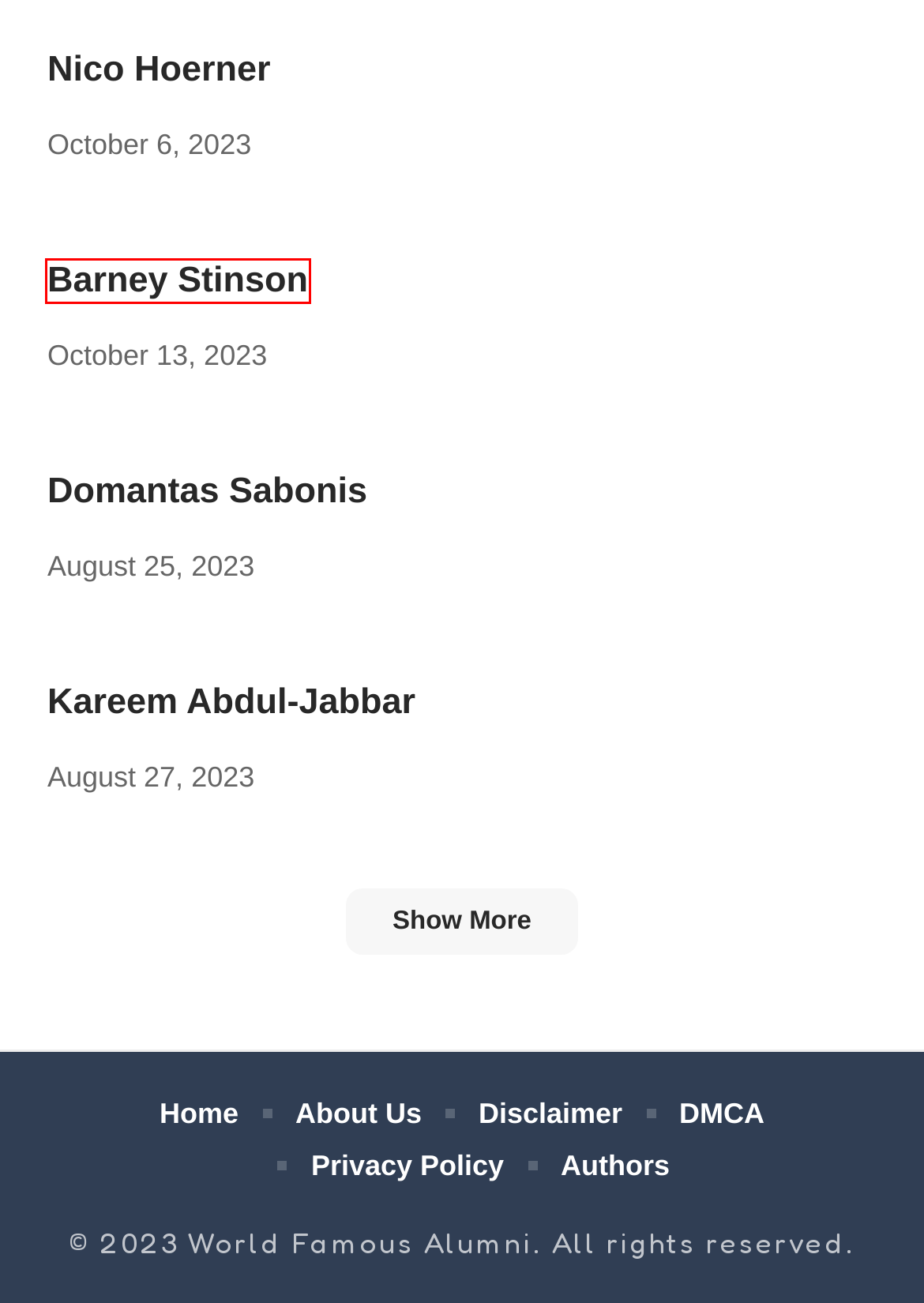Given a screenshot of a webpage with a red bounding box around a UI element, please identify the most appropriate webpage description that matches the new webpage after you click on the element. Here are the candidates:
A. Barney Stinson's College Mystery: 'How I Met Your Mother' Theories
B. DMCA - World Famous Alumni
C. Kareem Abdul-Jabbar: Basketball Legend, Activist, And UCLA Icon
D. Domantas Sabonis: The Gonzaga University Journey To NBA Stardom
E. Privacy Policy - World Famous Alumni
F. Disclaimer - World Famous Alumni
G. Nico Hoerner: From Academics To The Baseball Diamond | World Famous Alumni
H. About Us - World Famous Alumni

A